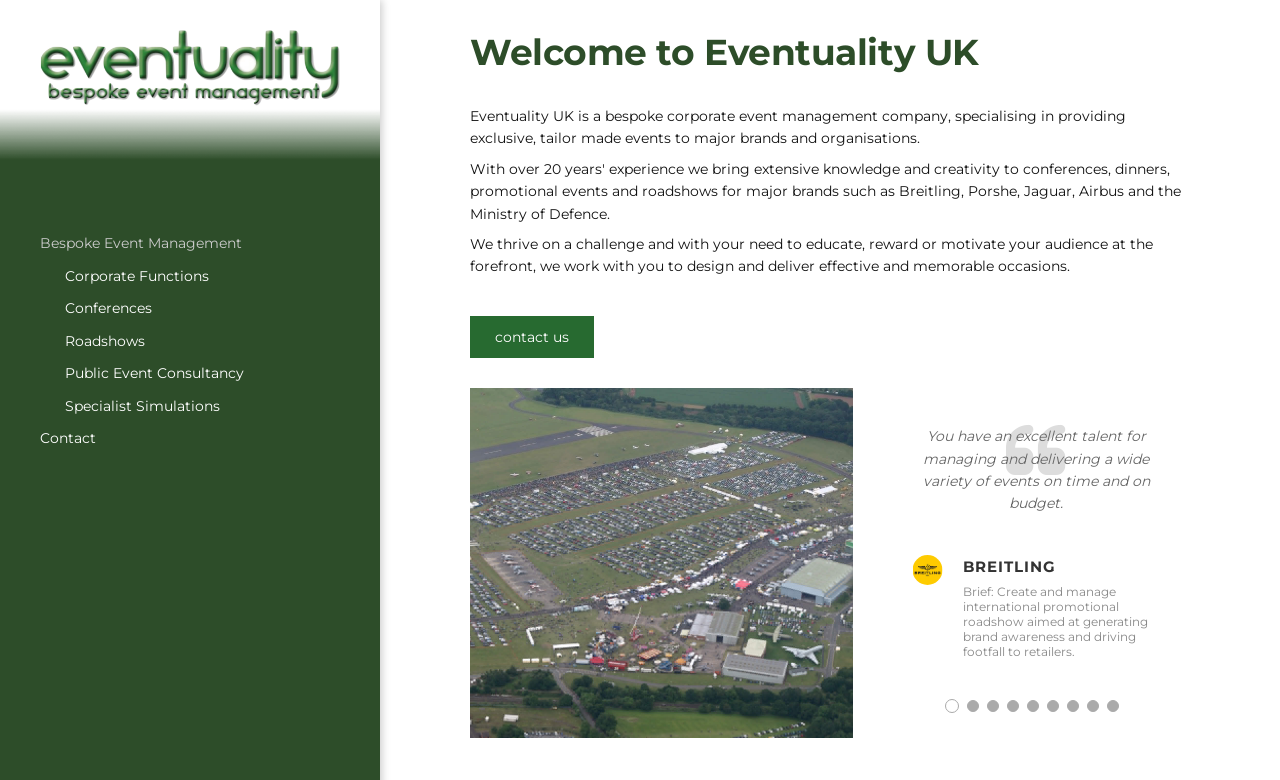What is the purpose of the events designed by Eventuality UK?
Look at the image and answer the question with a single word or phrase.

Educate, reward or motivate audience